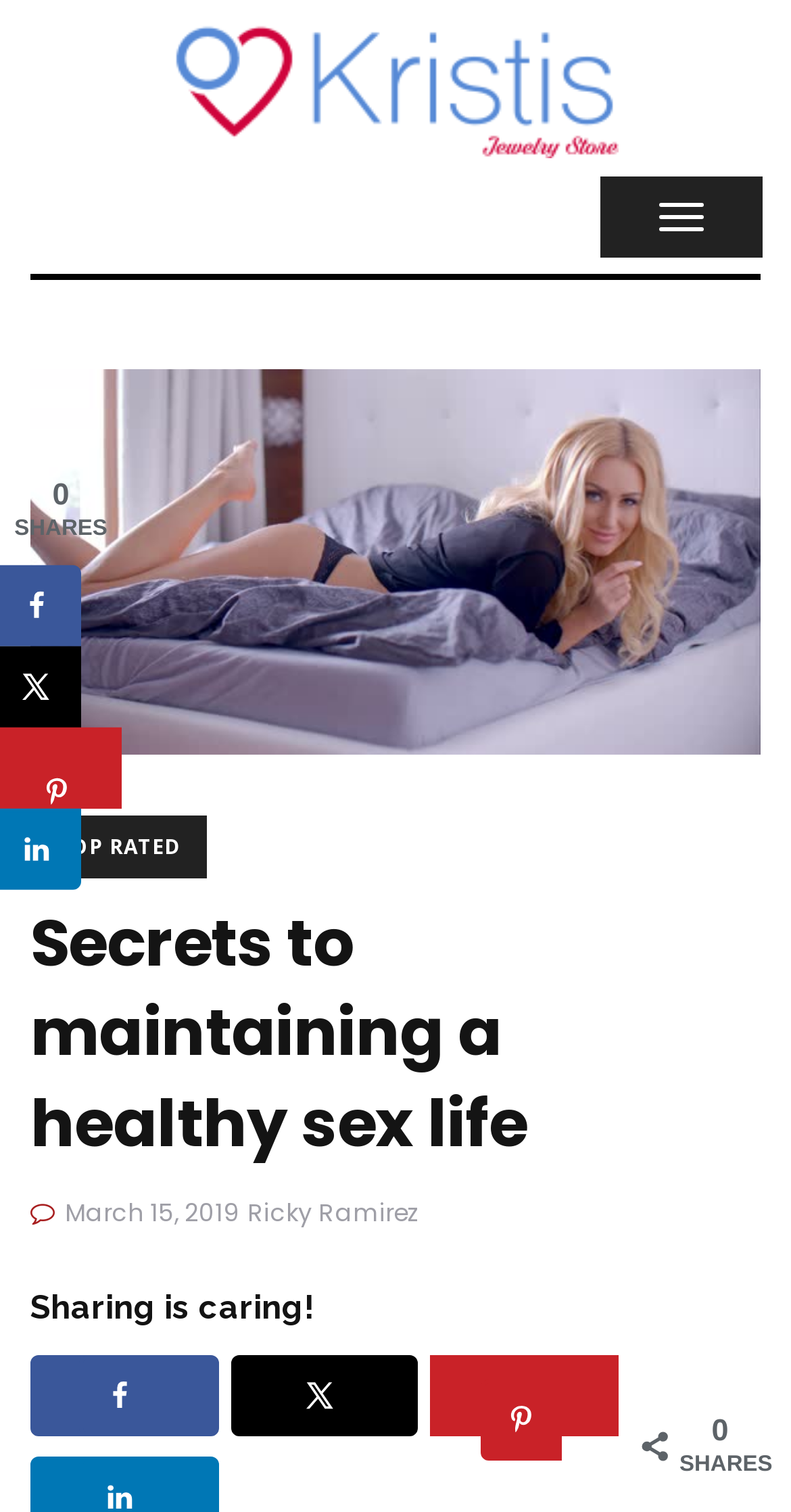Please answer the following query using a single word or phrase: 
What social media platforms can the article be shared on?

Facebook, X, LinkedIn, Pinterest